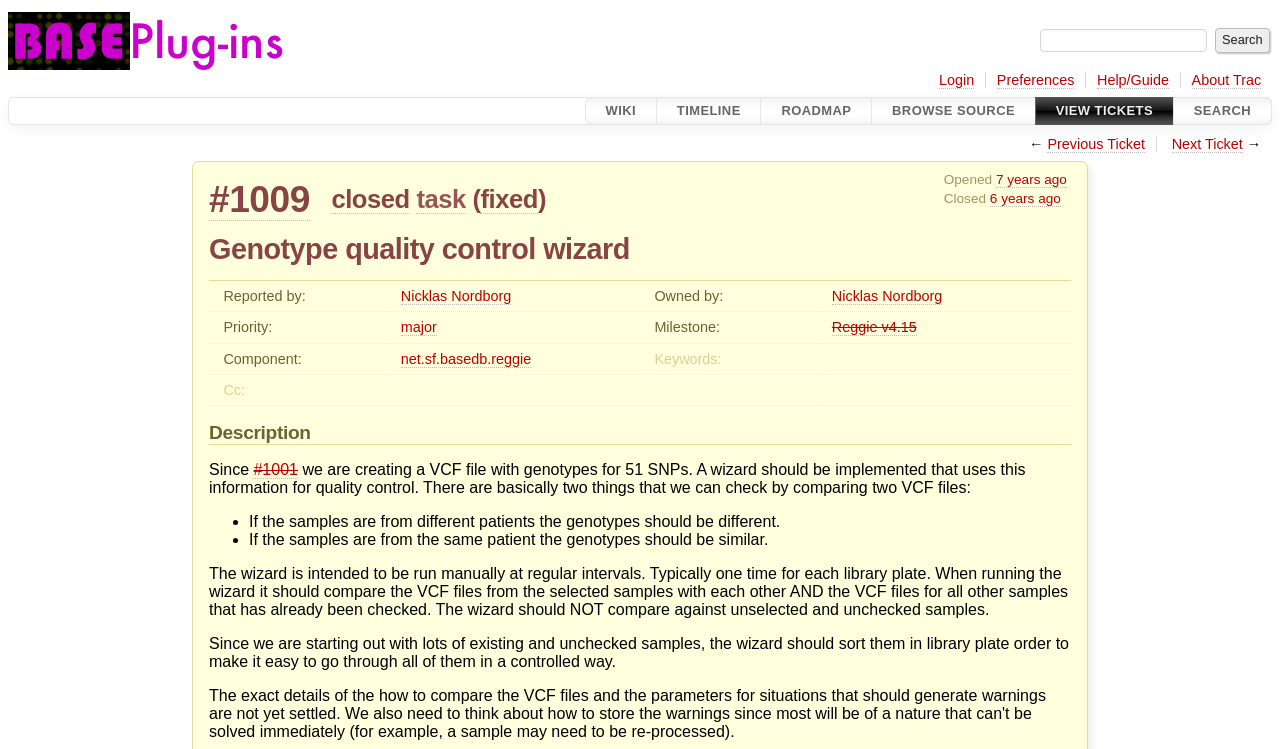Find the bounding box coordinates of the clickable area required to complete the following action: "Go to the CAREERS page".

None